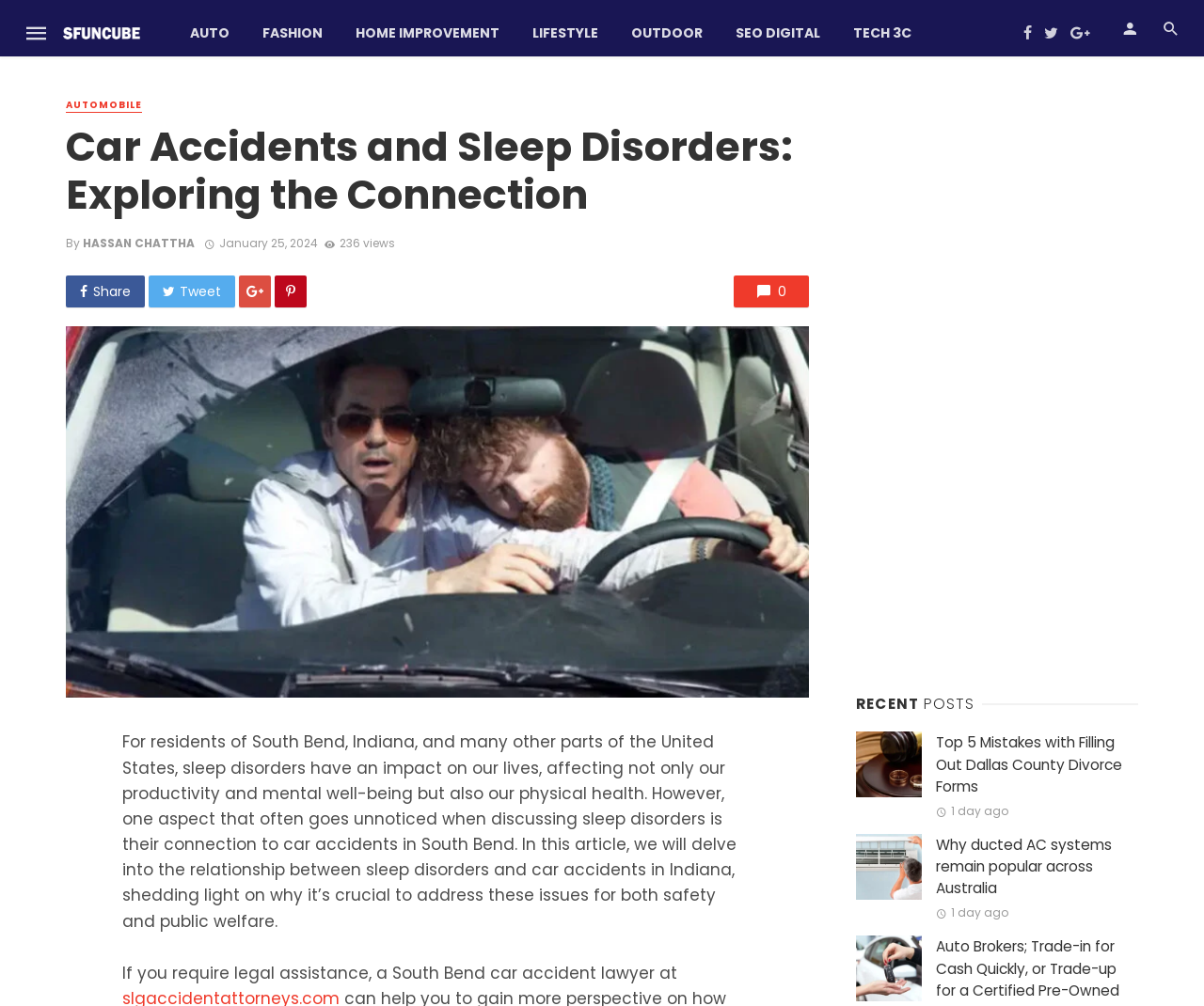Highlight the bounding box of the UI element that corresponds to this description: "AutoMobile".

[0.055, 0.098, 0.118, 0.112]